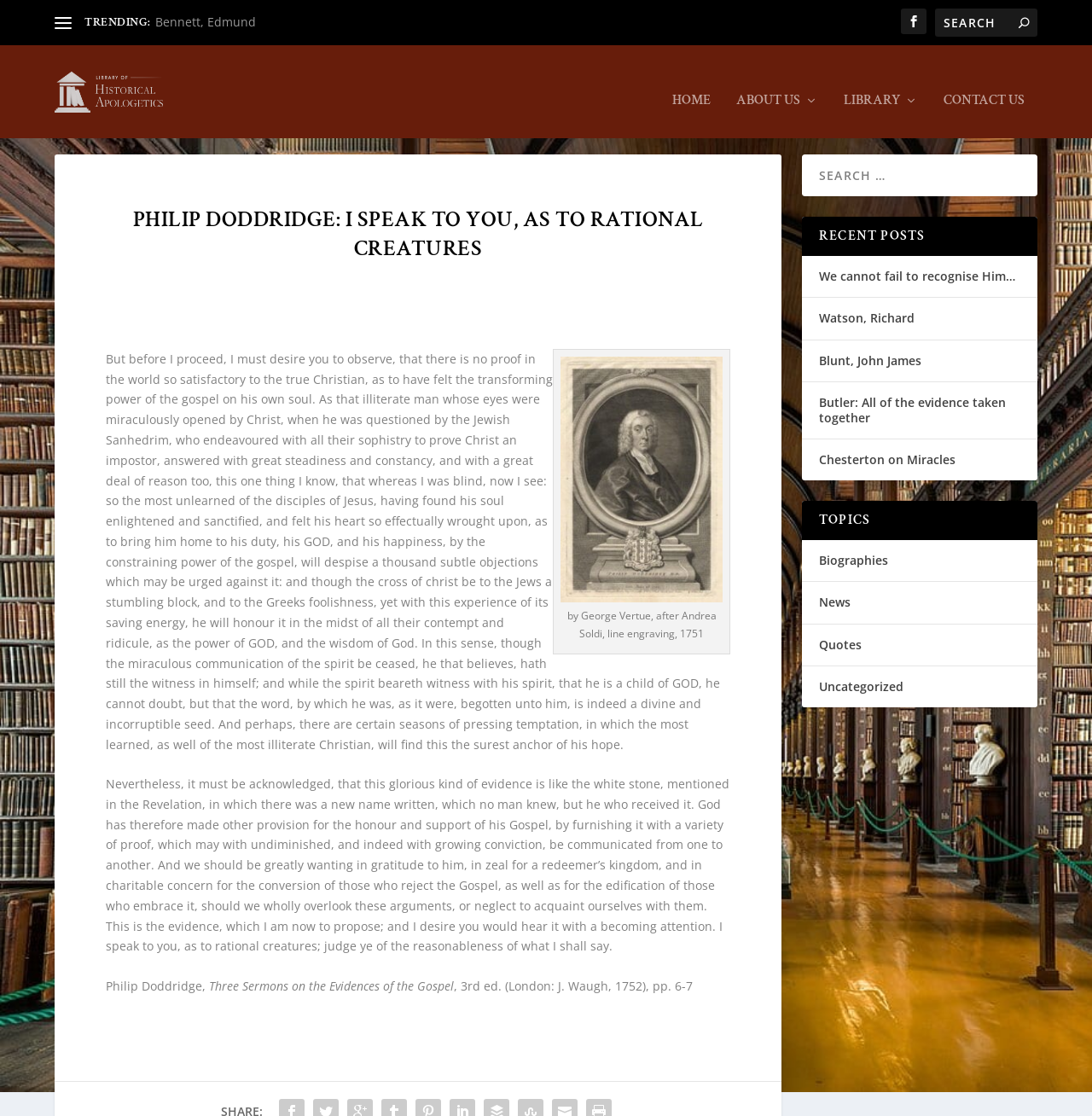Locate the bounding box coordinates of the clickable part needed for the task: "Search for something".

[0.856, 0.008, 0.95, 0.033]